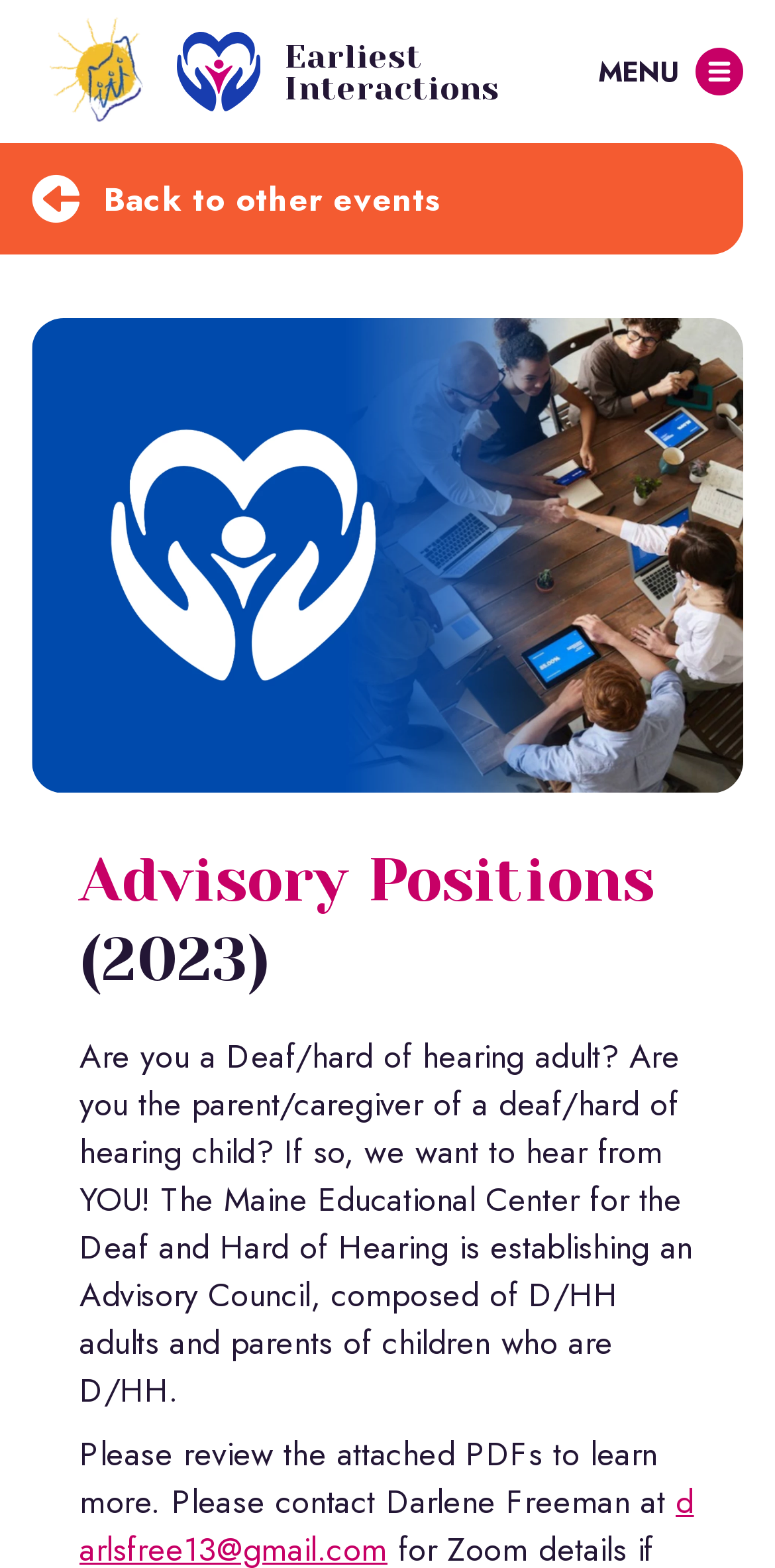What type of event is mentioned on the webpage?
Please look at the screenshot and answer using one word or phrase.

Other events